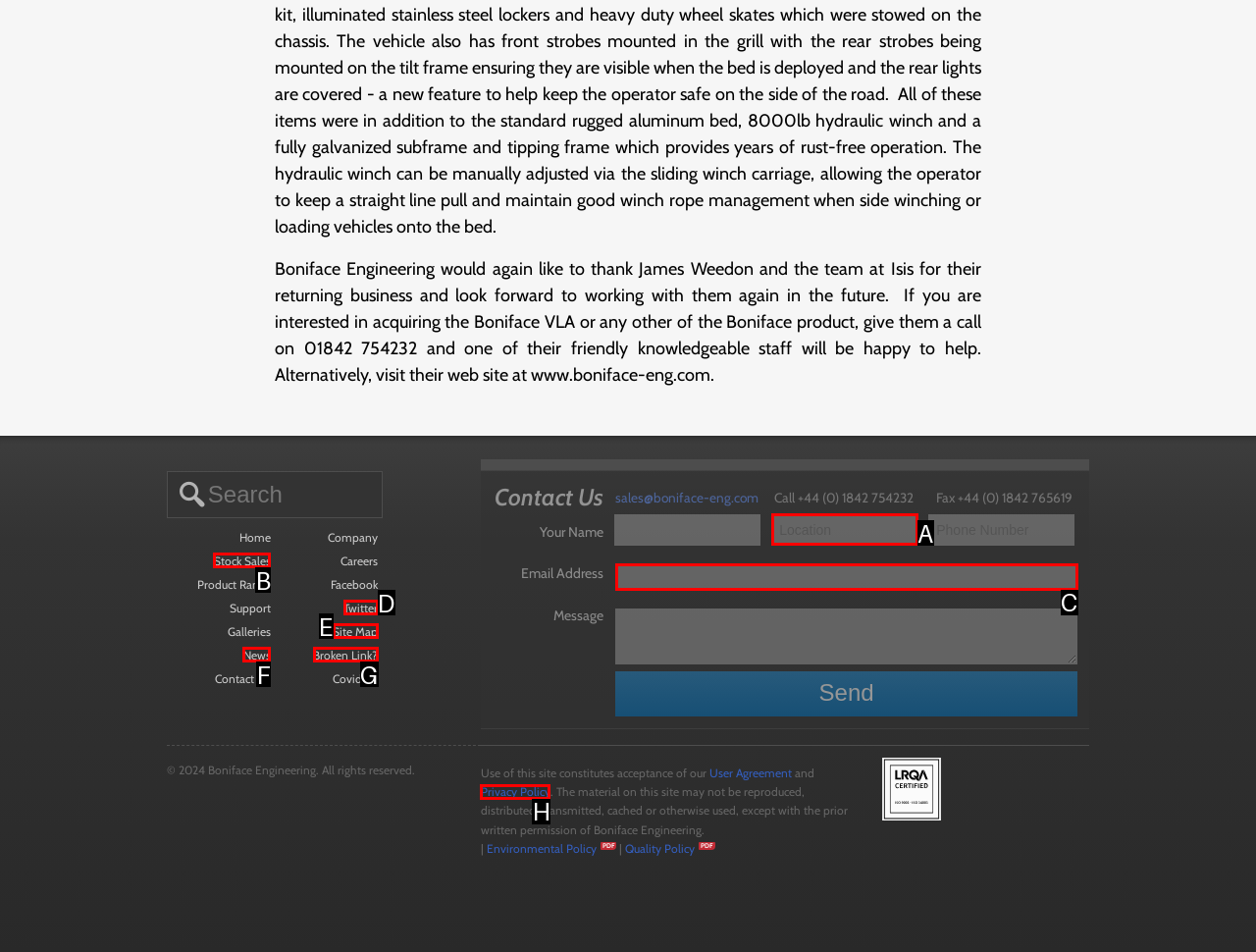Determine the option that best fits the description: parent_node: Email Address name="email"
Reply with the letter of the correct option directly.

C